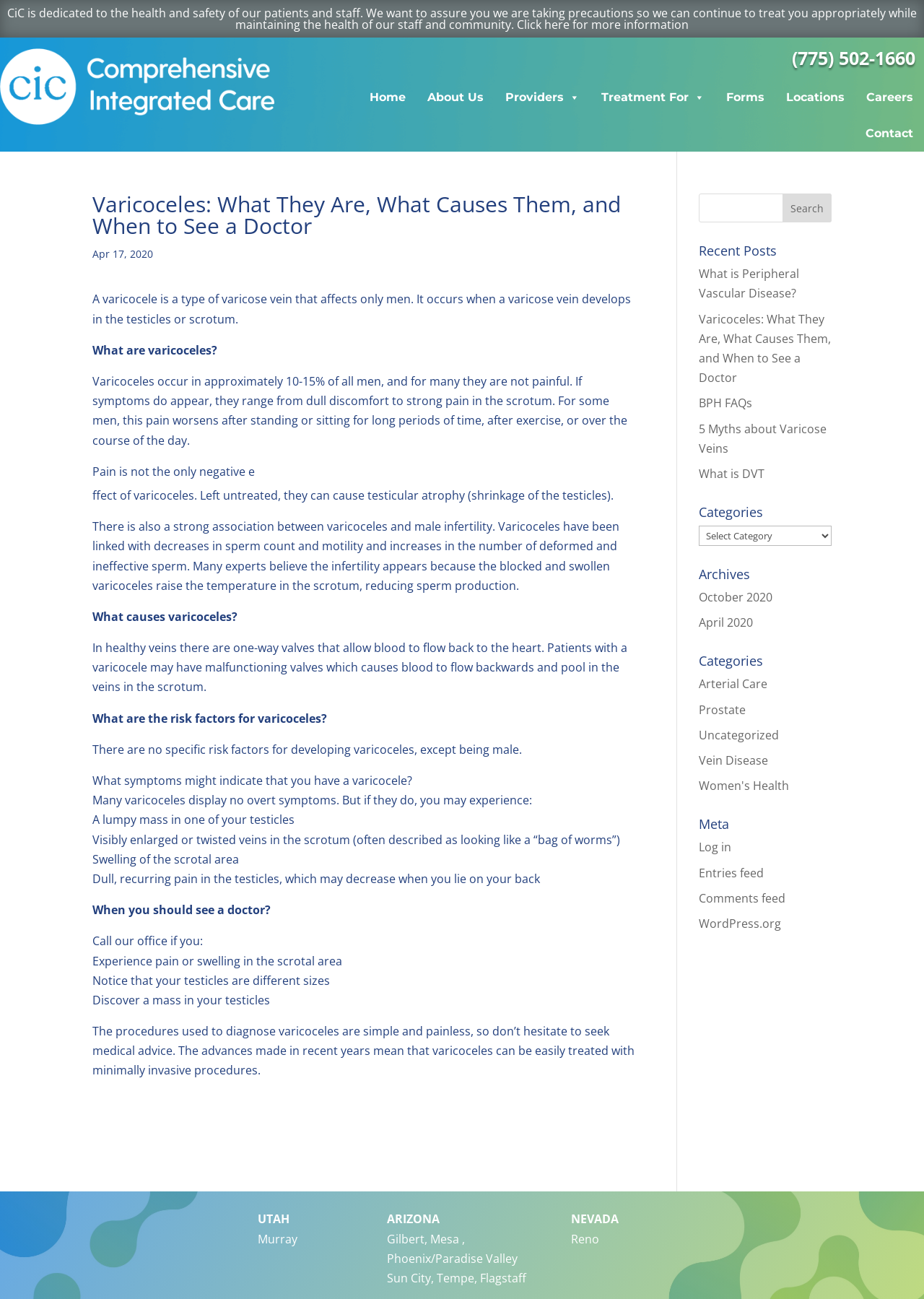Given the element description "Forms", identify the bounding box of the corresponding UI element.

[0.774, 0.061, 0.839, 0.089]